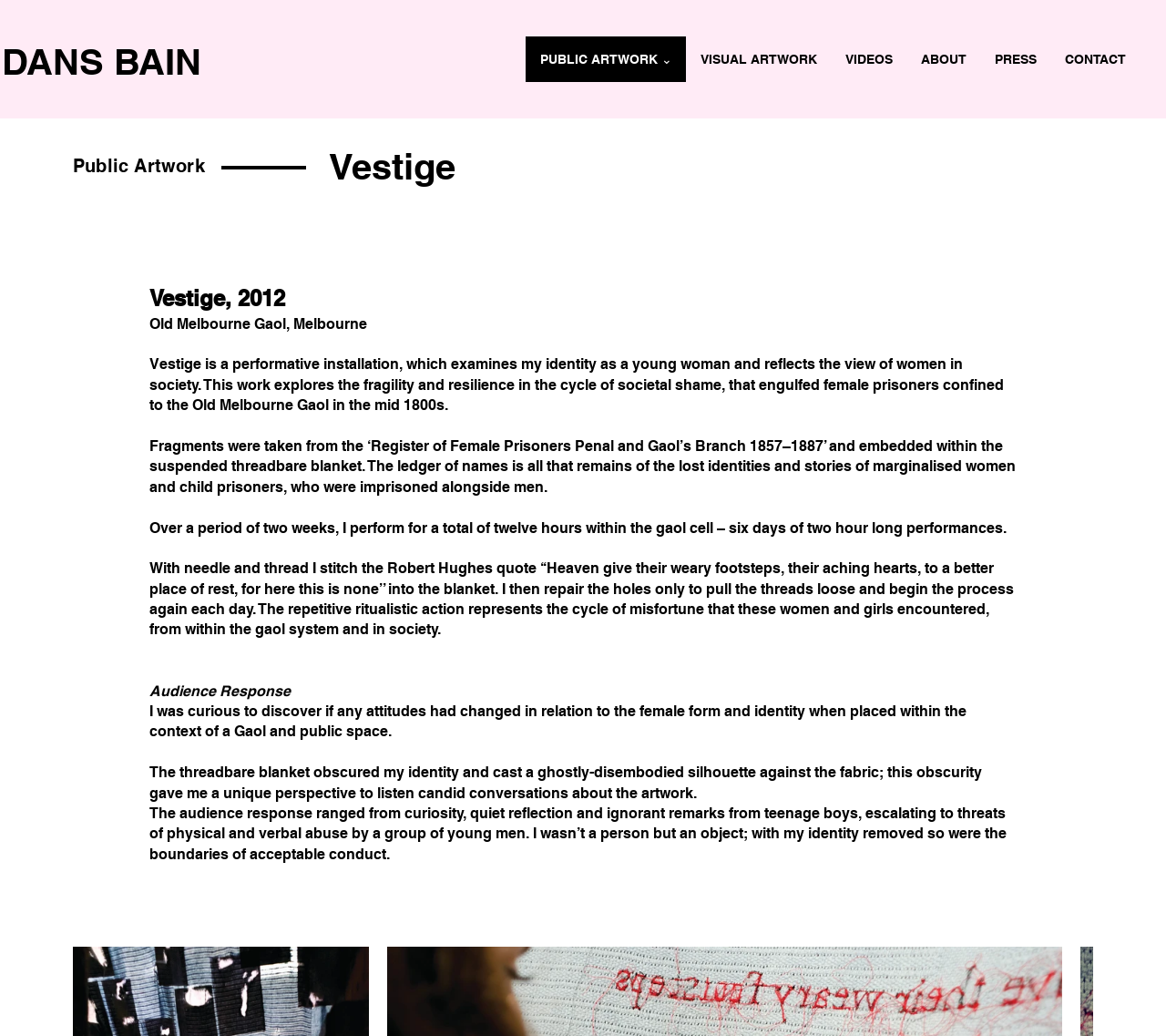Where was the performative installation held?
Please answer the question with as much detail and depth as you can.

The location of the performative installation is mentioned in the text 'Old Melbourne Gaol, Melbourne' with bounding box coordinates [0.128, 0.304, 0.315, 0.321]. This text is part of the description of the artwork Vestige.